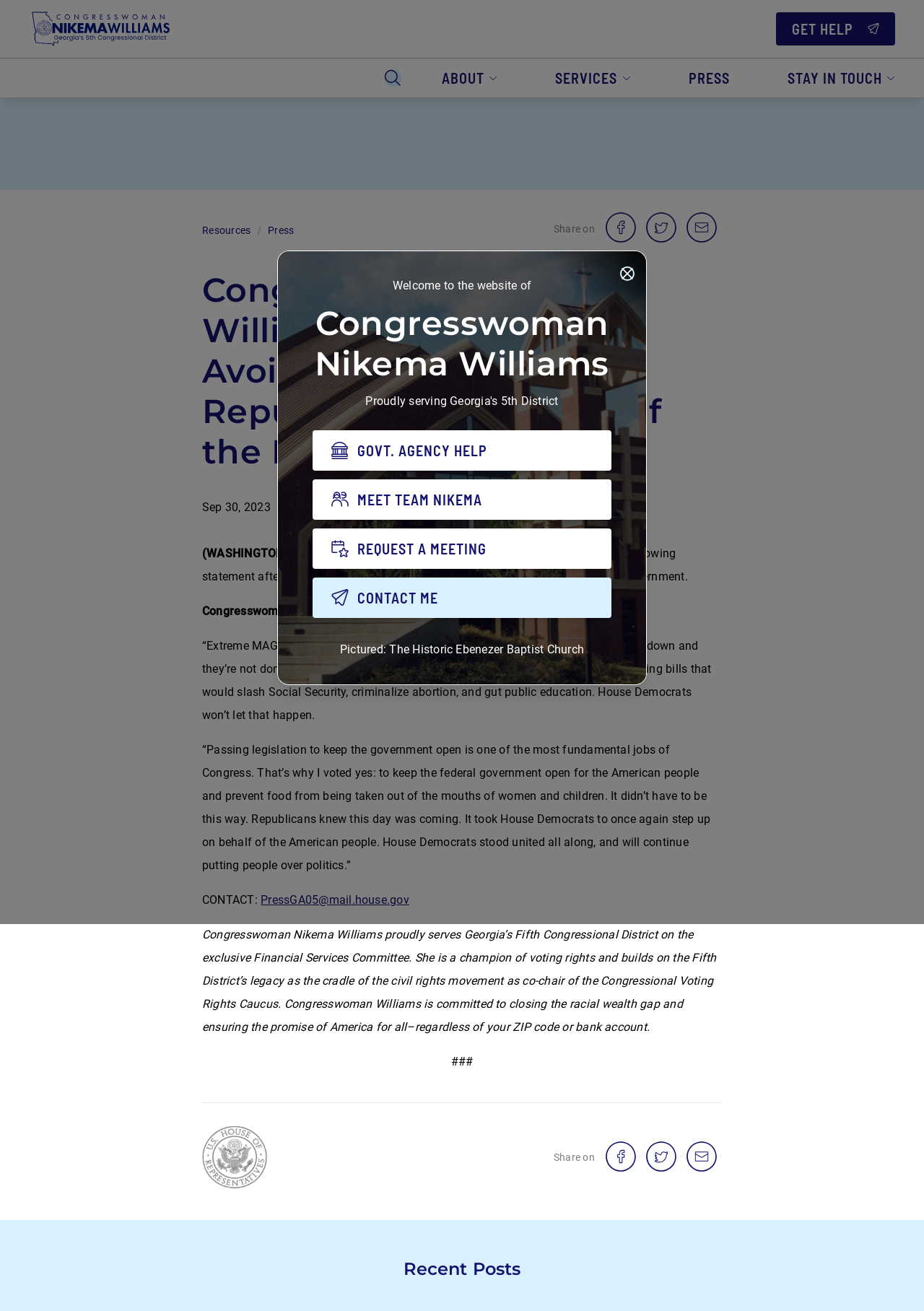Please find the bounding box for the following UI element description. Provide the coordinates in (top-left x, top-left y, bottom-right x, bottom-right y) format, with values between 0 and 1: aria-label="share on facebook"

[0.656, 0.871, 0.688, 0.897]